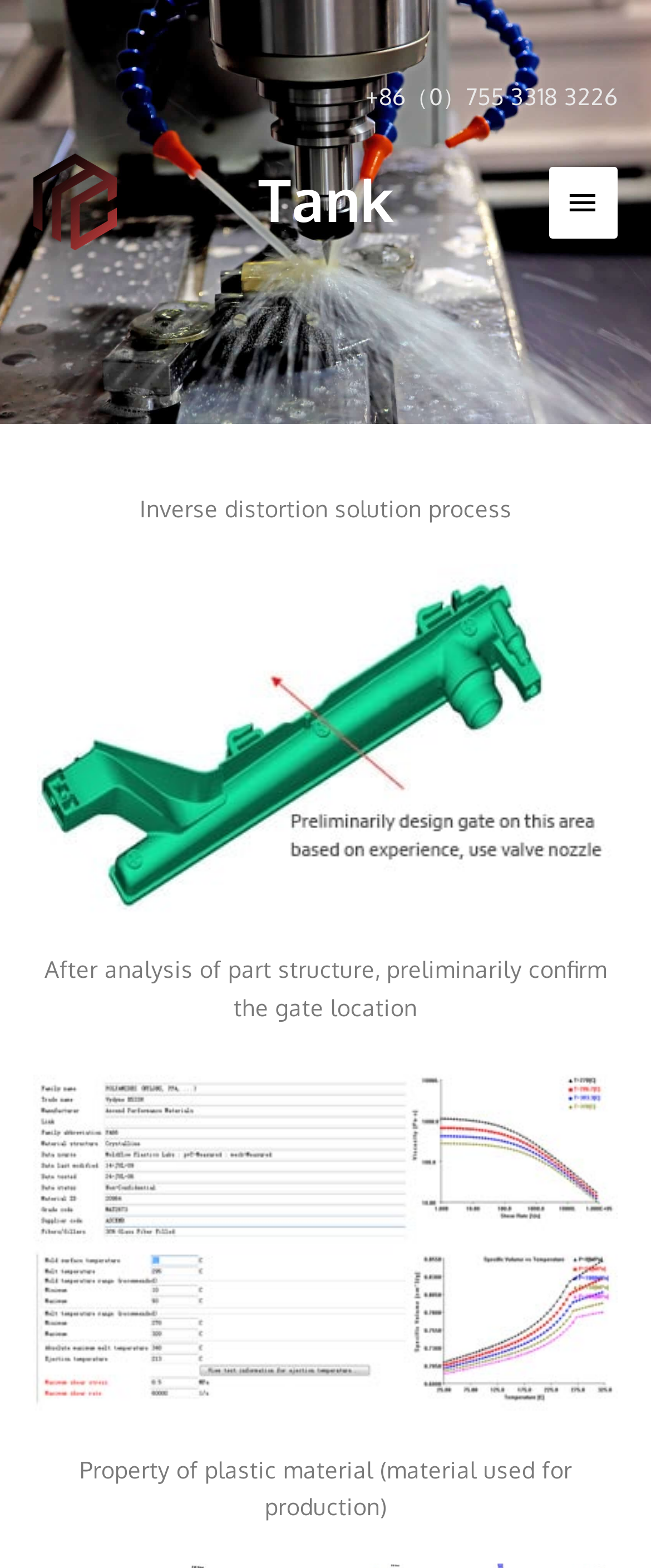Based on the visual content of the image, answer the question thoroughly: What is the topic of the webpage?

I analyzed the content of the webpage and found that the topic is related to the inverse distortion solution process of a tank, which involves analyzing part structure, confirming gate location, and considering plastic material properties.